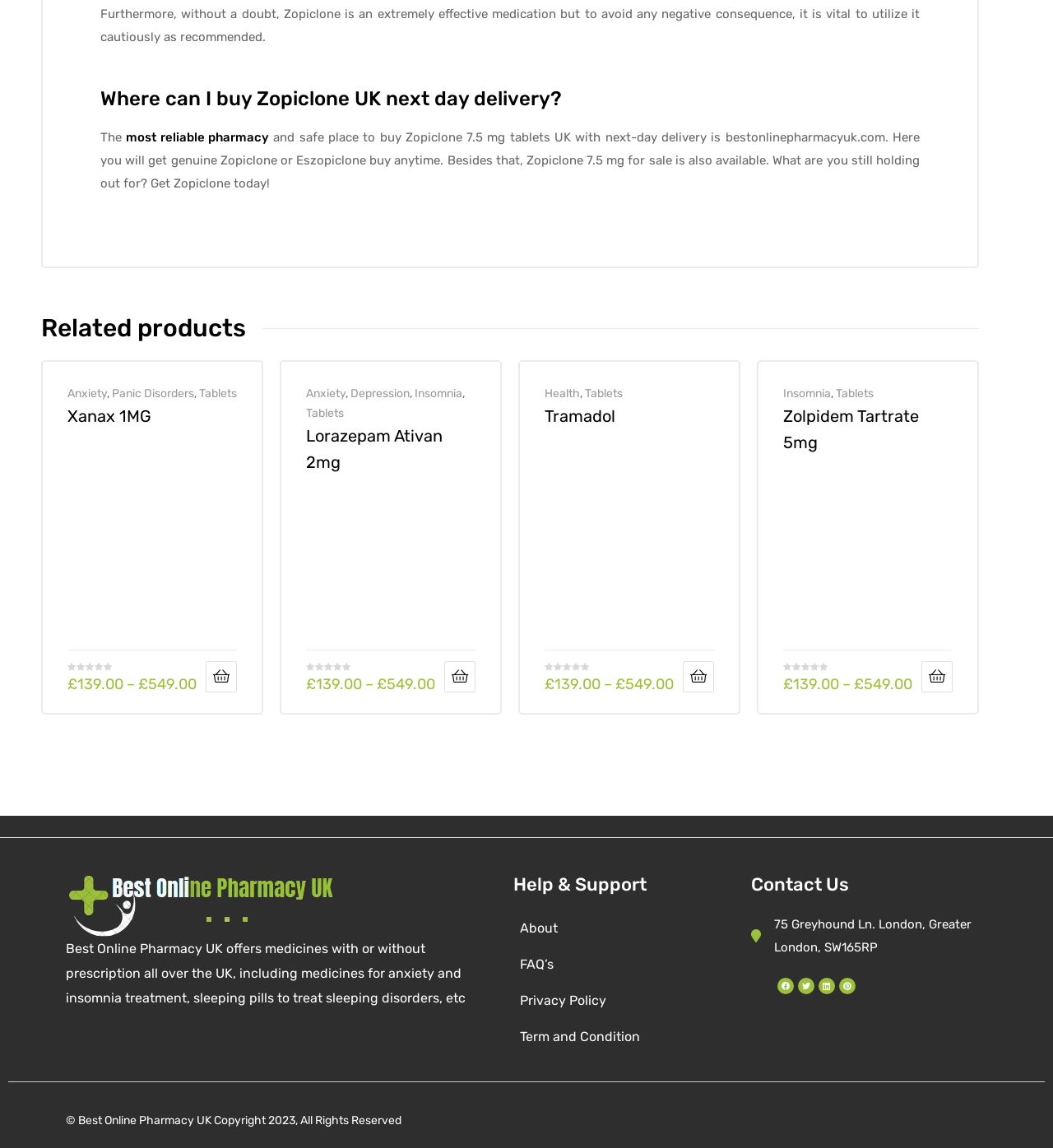Could you determine the bounding box coordinates of the clickable element to complete the instruction: "Contact us through Facebook"? Provide the coordinates as four float numbers between 0 and 1, i.e., [left, top, right, bottom].

[0.738, 0.852, 0.754, 0.866]